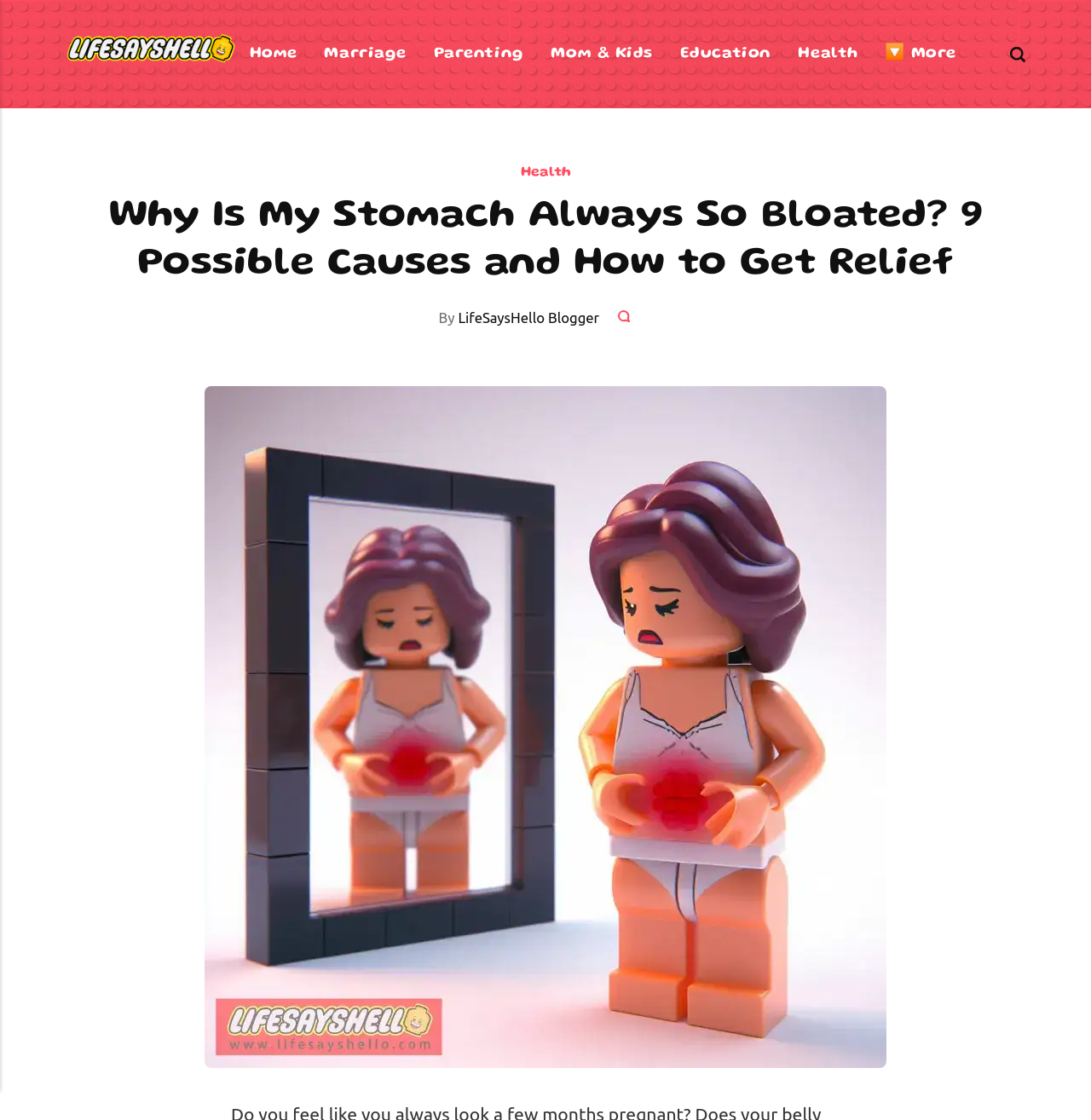Respond to the question below with a single word or phrase:
What is the topic of the webpage?

Health